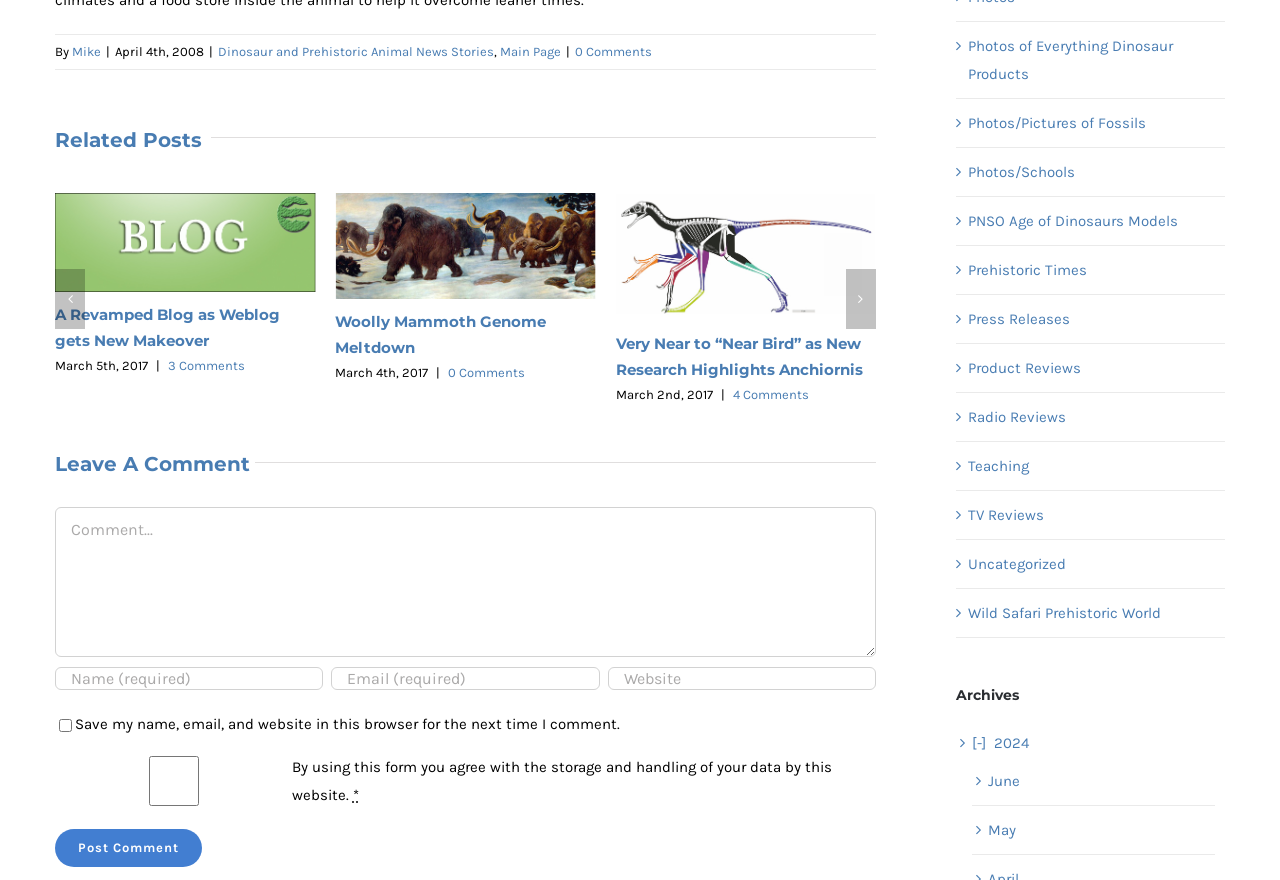How many comments are on the third post?
Offer a detailed and exhaustive answer to the question.

To find the number of comments on the third post, we need to look at the third group element, which contains the post information. Inside this group, we can find a link with the text '3 Comments', which indicates that there are 3 comments on this post.